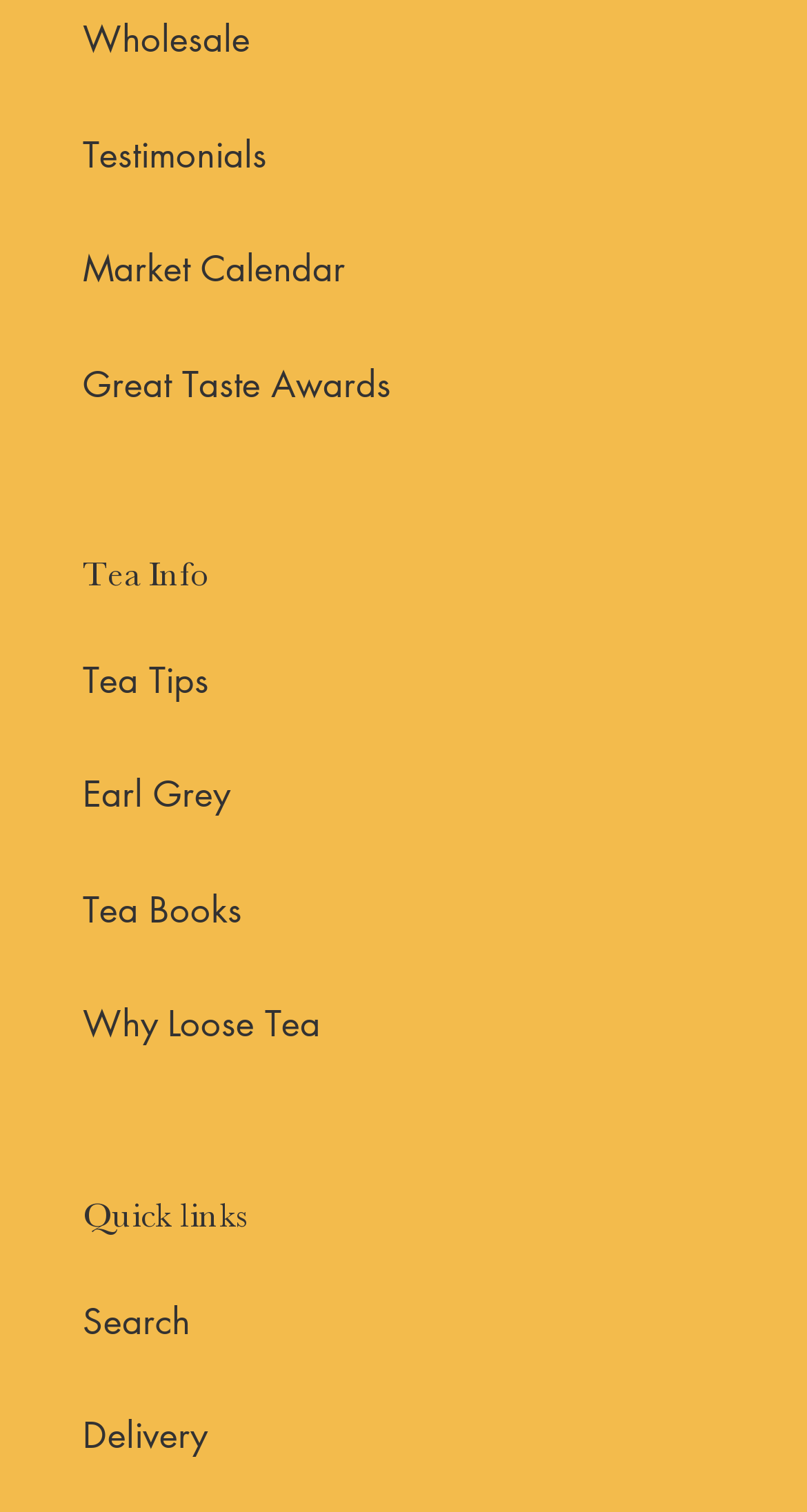Please respond to the question using a single word or phrase:
What is the theme of the webpage?

Tea